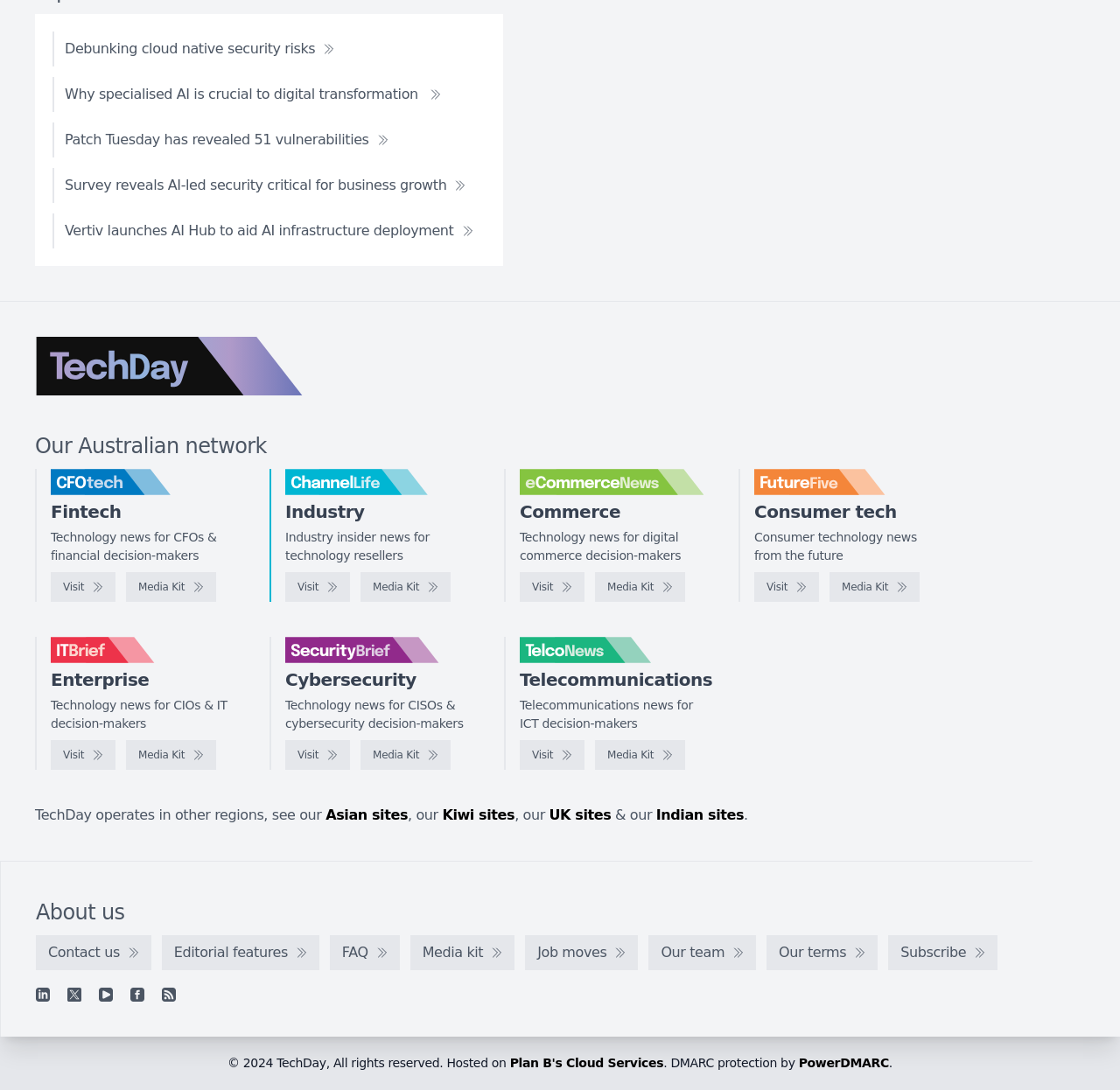What is the name of the logo at the top left?
Please respond to the question with a detailed and thorough explanation.

I found the logo at the top left of the webpage, which is an image element with the text 'TechDay logo'. This logo is likely the brand identity of the website.